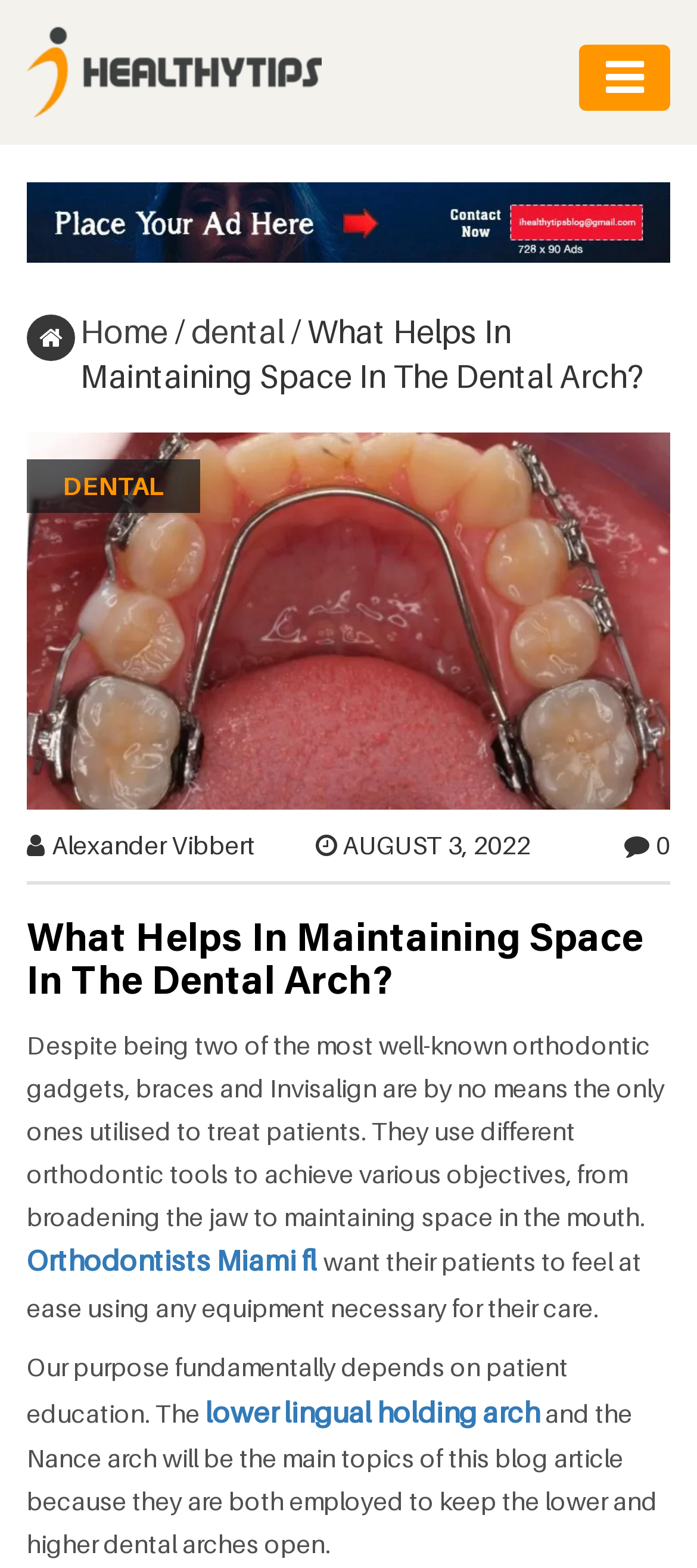Who is the author of this article?
Refer to the image and answer the question using a single word or phrase.

Alexander Vibbert